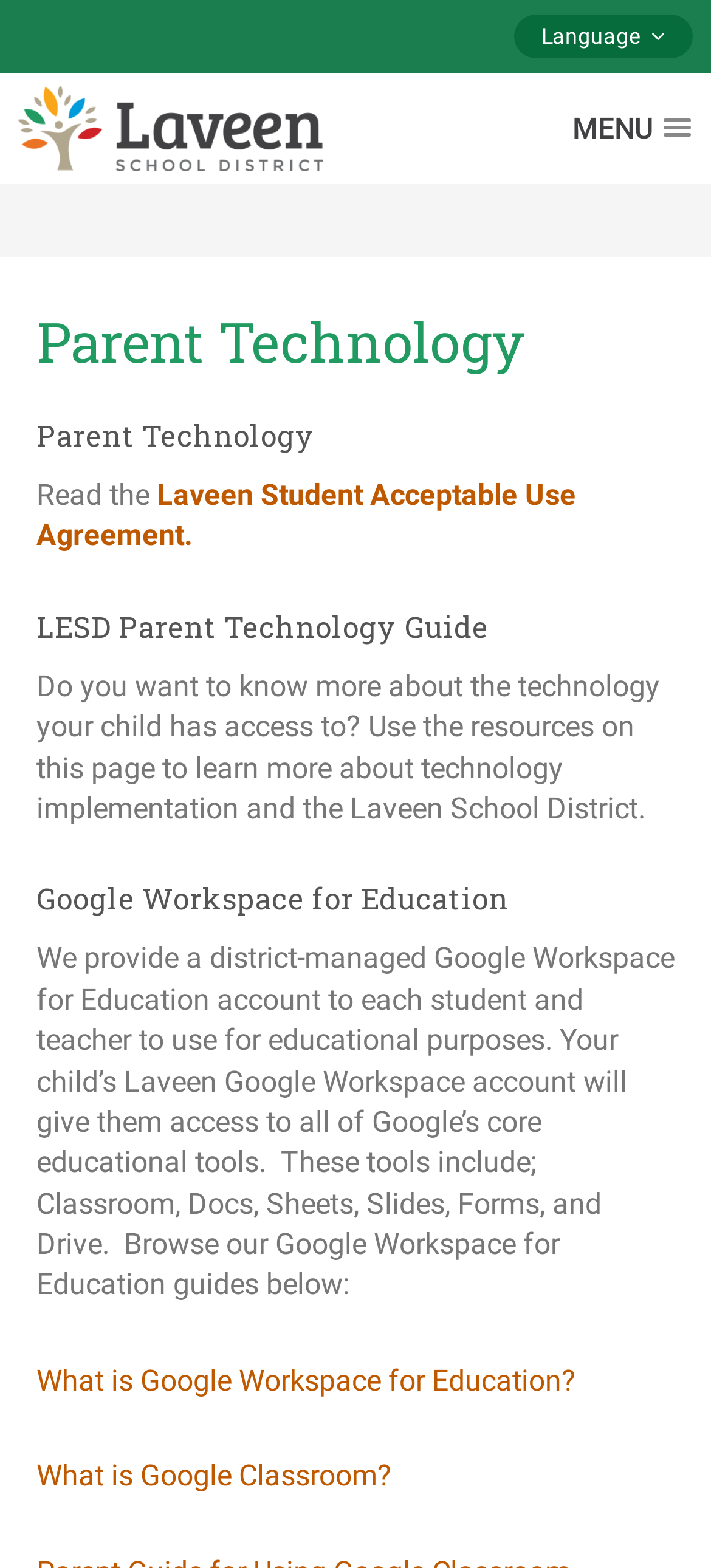Reply to the question below using a single word or brief phrase:
What tools are included in Google Workspace for Education?

Classroom, Docs, Sheets, Slides, Forms, and Drive